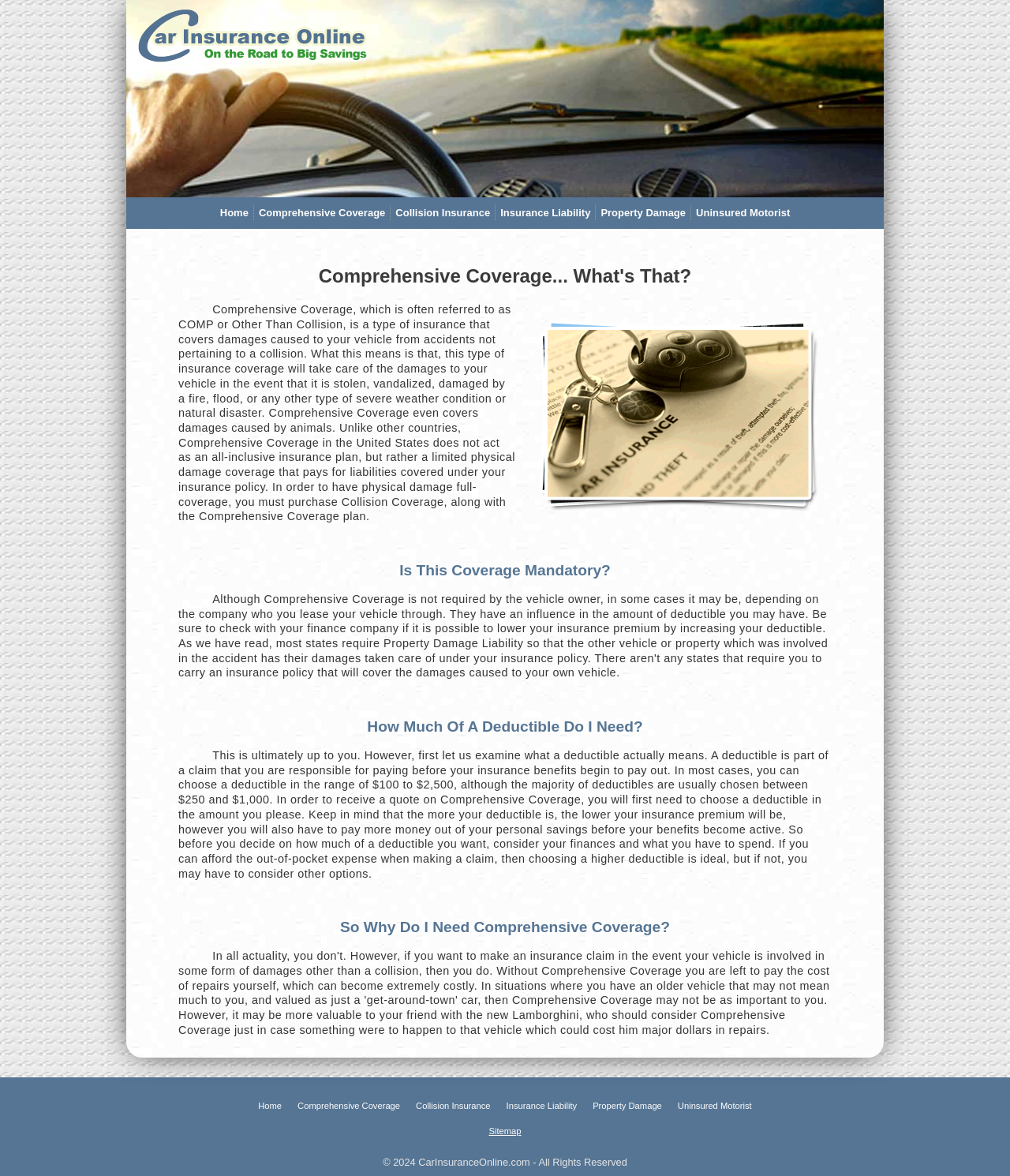Please specify the bounding box coordinates of the clickable region to carry out the following instruction: "Navigate to Collision Insurance". The coordinates should be four float numbers between 0 and 1, in the format [left, top, right, bottom].

[0.392, 0.176, 0.485, 0.186]